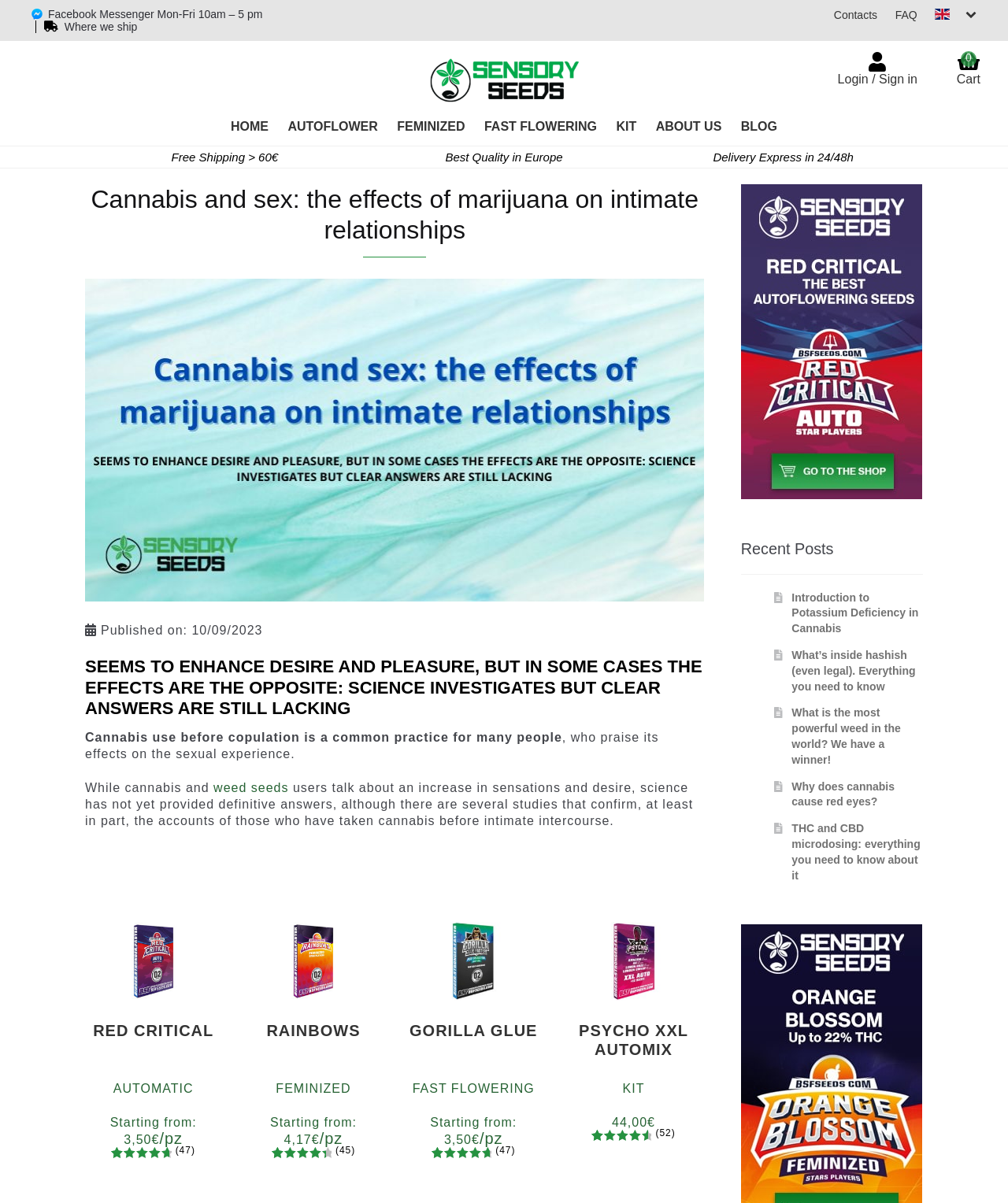Extract the primary headline from the webpage and present its text.

Cannabis and sex: the effects of marijuana on intimate relationships